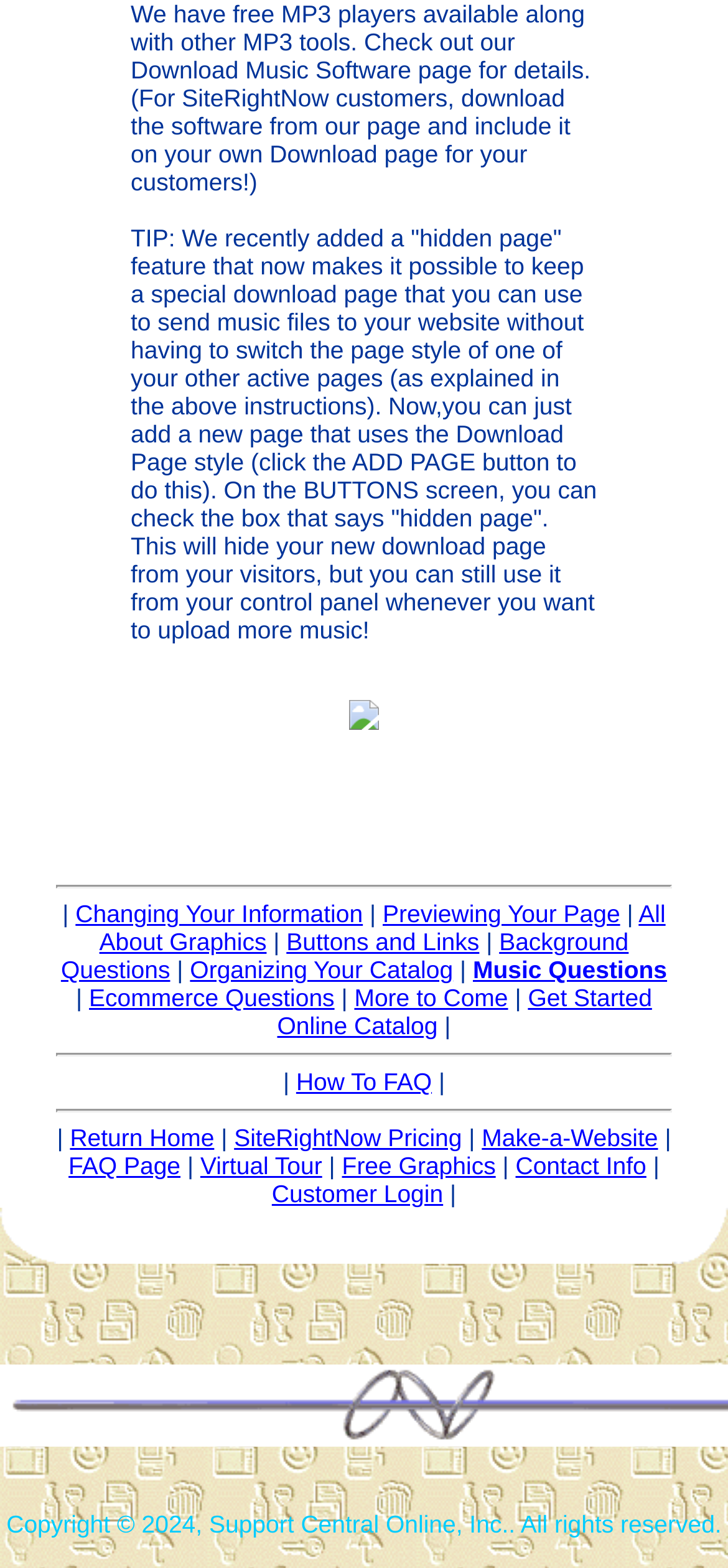Please provide a short answer using a single word or phrase for the question:
What is the text of the StaticText element with ID 145?

We have free MP3 players available